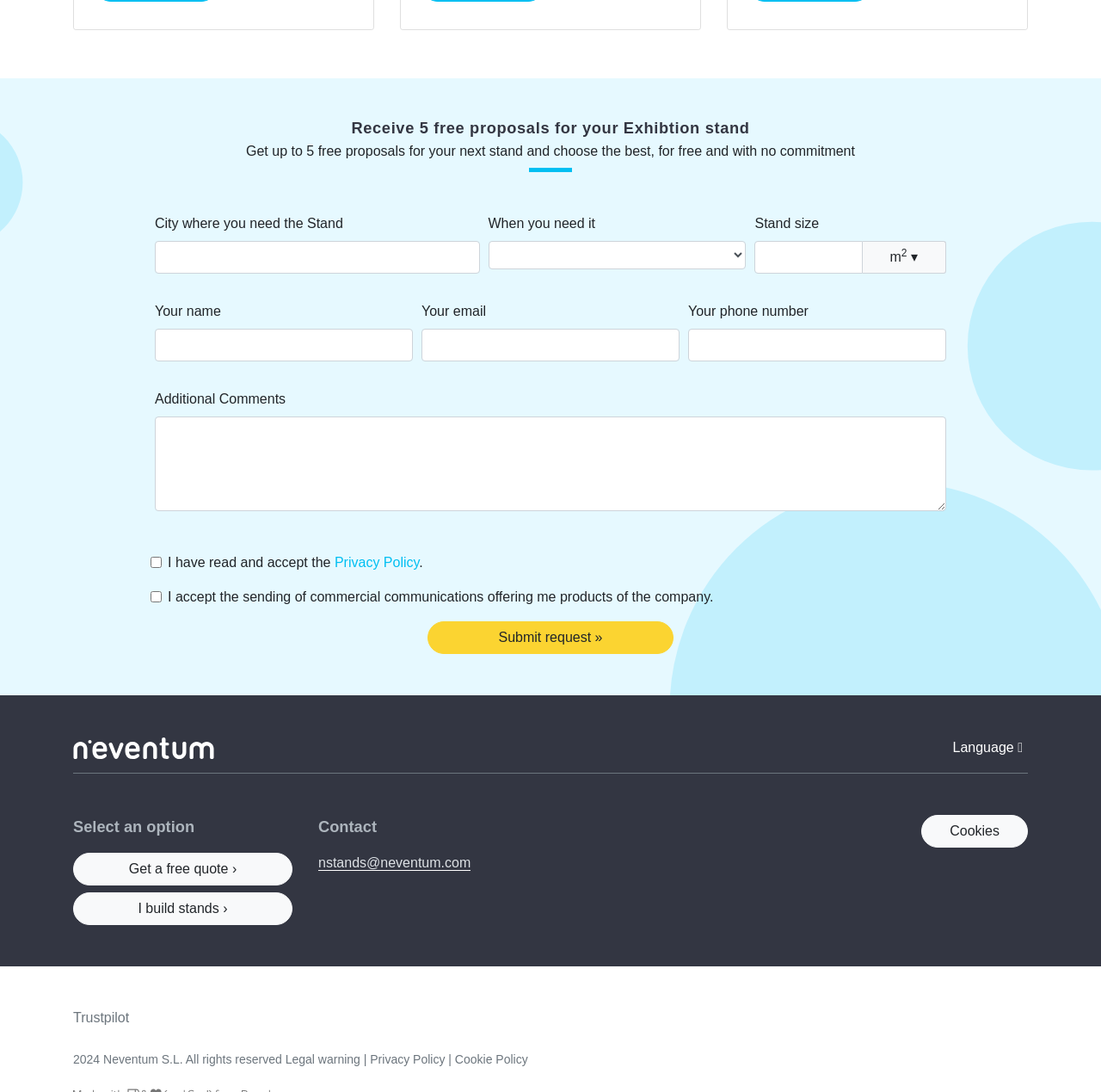Given the element description, predict the bounding box coordinates in the format (top-left x, top-left y, bottom-right x, bottom-right y). Make sure all values are between 0 and 1. Here is the element description: I build stands ›

[0.066, 0.817, 0.266, 0.847]